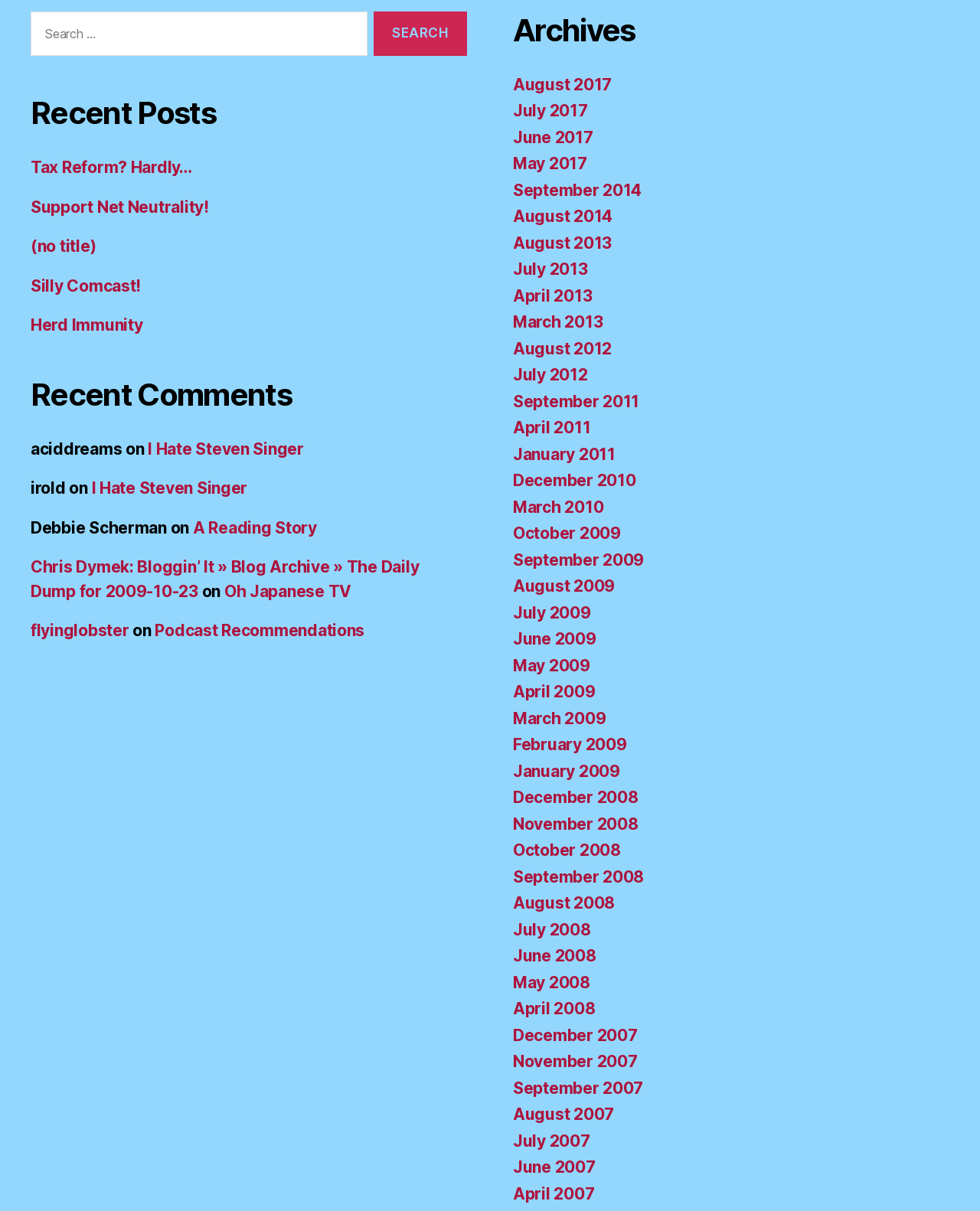Pinpoint the bounding box coordinates of the area that should be clicked to complete the following instruction: "View archives for August 2017". The coordinates must be given as four float numbers between 0 and 1, i.e., [left, top, right, bottom].

[0.523, 0.062, 0.624, 0.078]